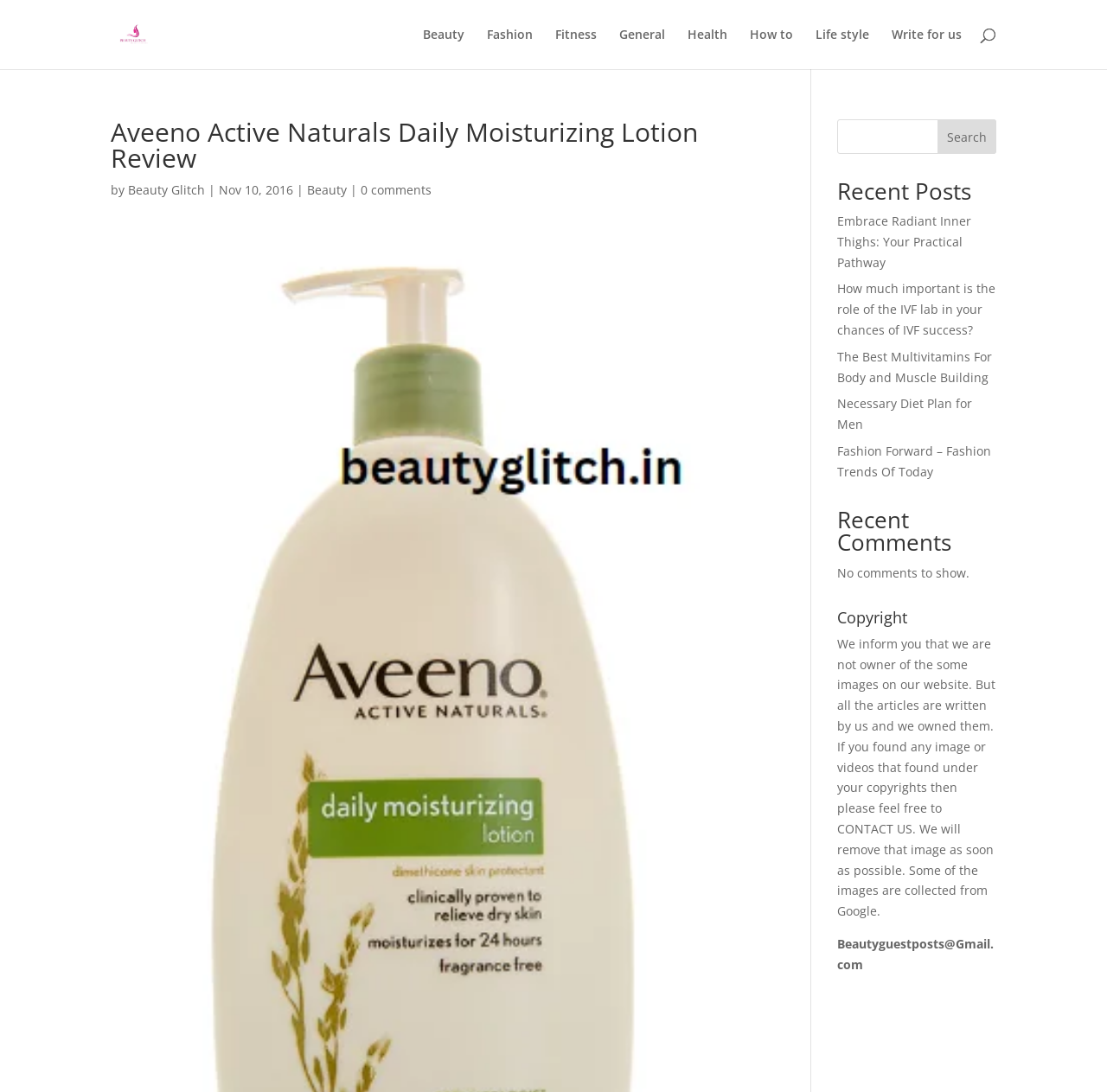Determine the bounding box coordinates of the clickable area required to perform the following instruction: "Click on the 'Beauty' category". The coordinates should be represented as four float numbers between 0 and 1: [left, top, right, bottom].

[0.382, 0.026, 0.42, 0.063]